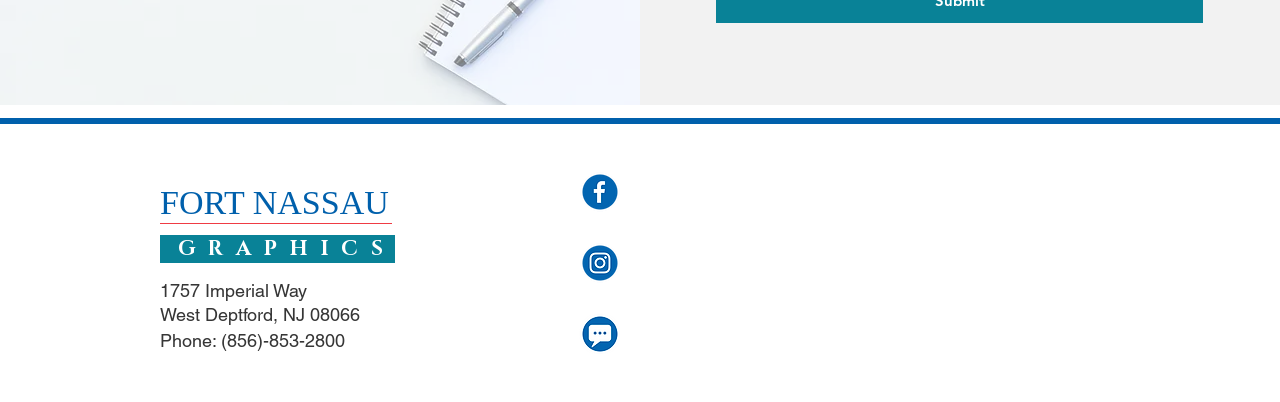Provide a brief response to the question using a single word or phrase: 
What is the name of the location?

FORT NASSAU